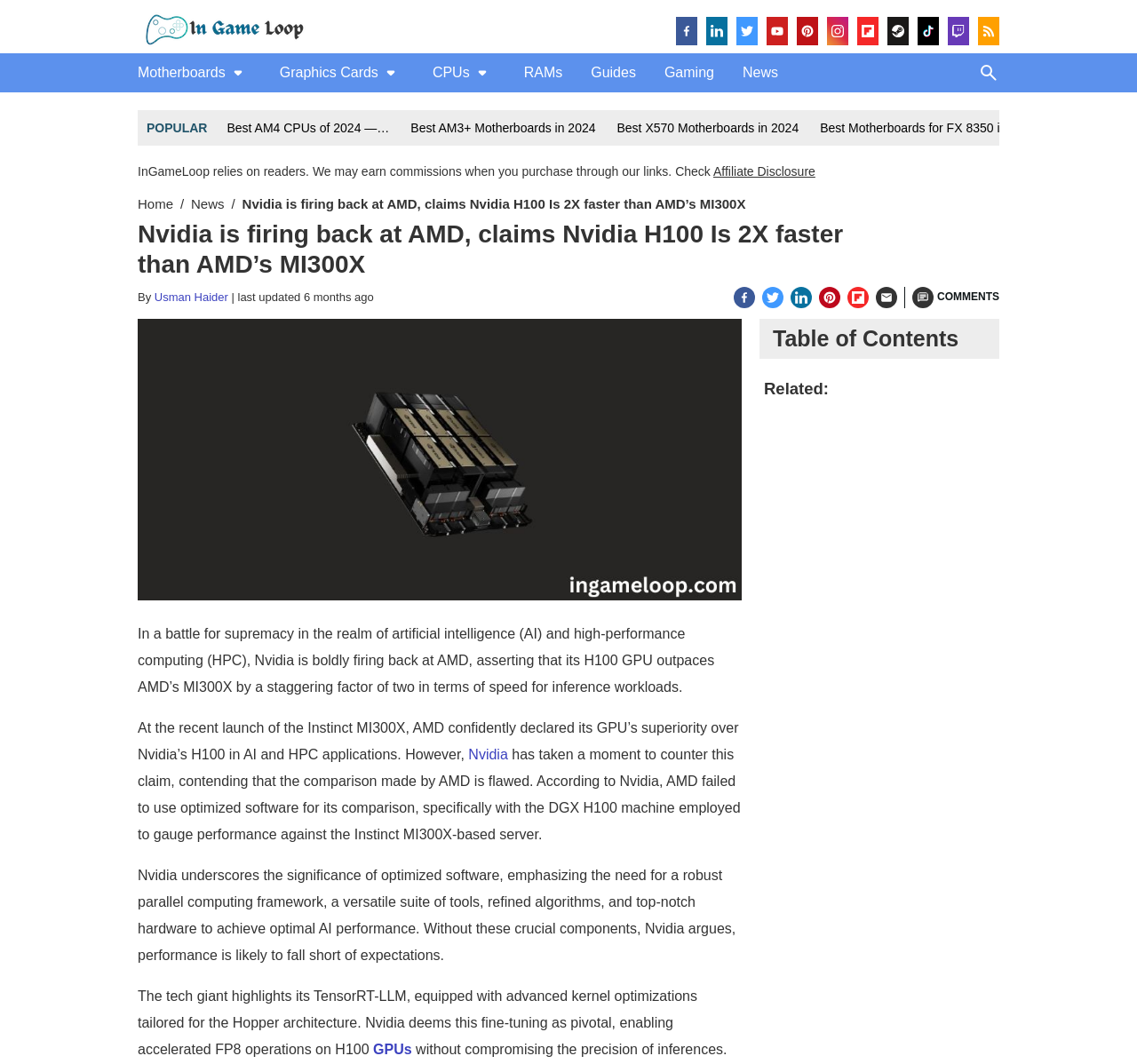Please identify the bounding box coordinates of the clickable area that will allow you to execute the instruction: "Click on the Facebook link".

[0.595, 0.016, 0.613, 0.043]